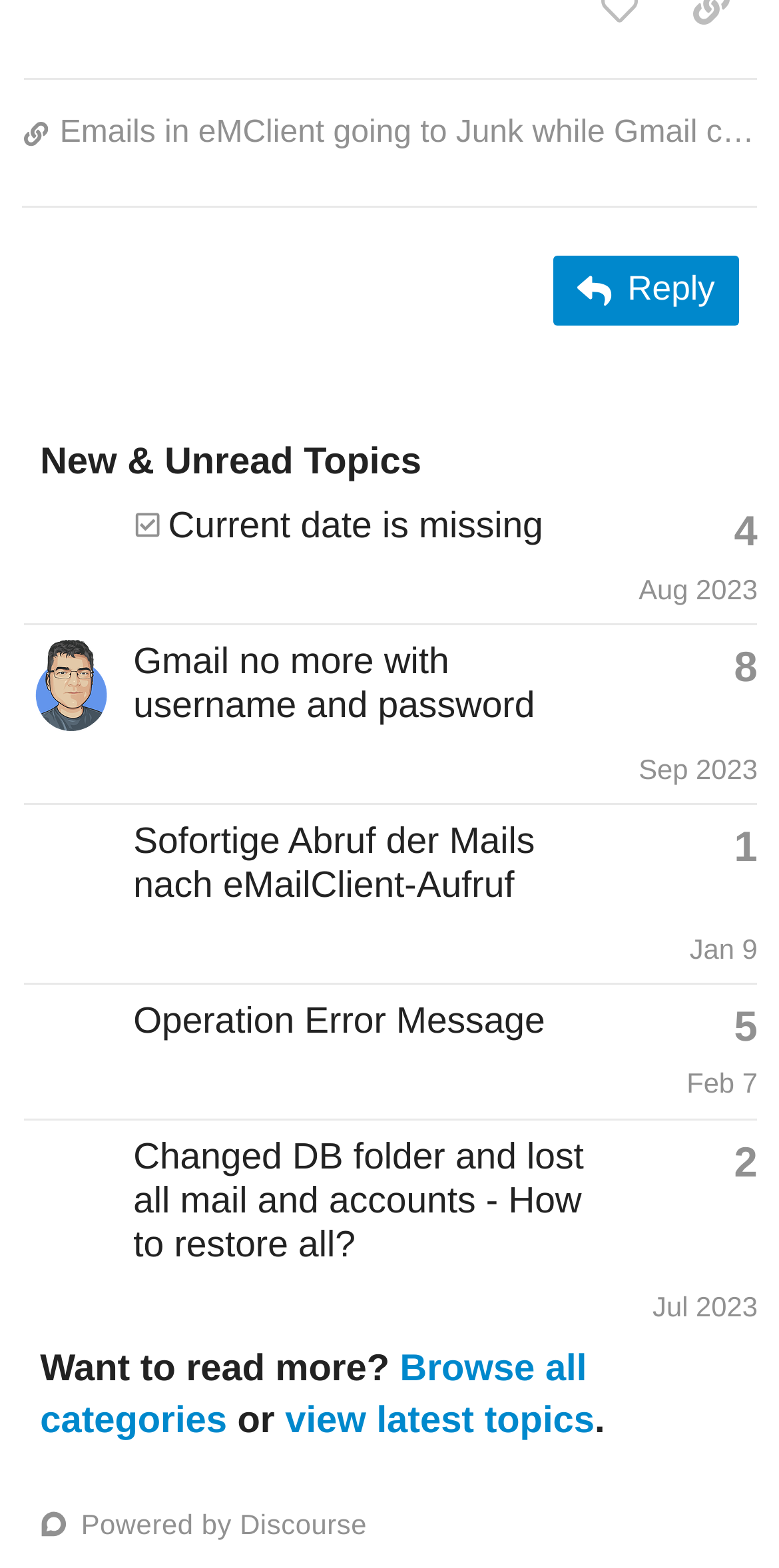How many replies does the topic 'Gmail no more with username and password' have?
Give a one-word or short phrase answer based on the image.

8